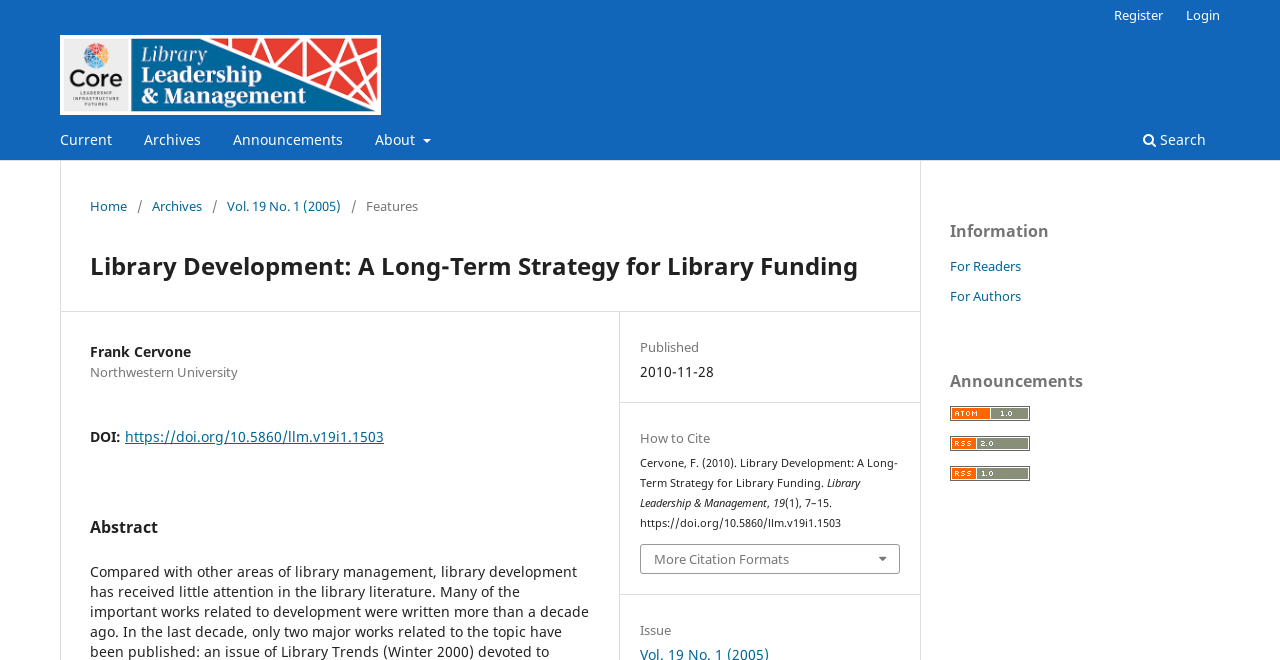Give a concise answer of one word or phrase to the question: 
What is the title of the article?

Library Development: A Long-Term Strategy for Library Funding